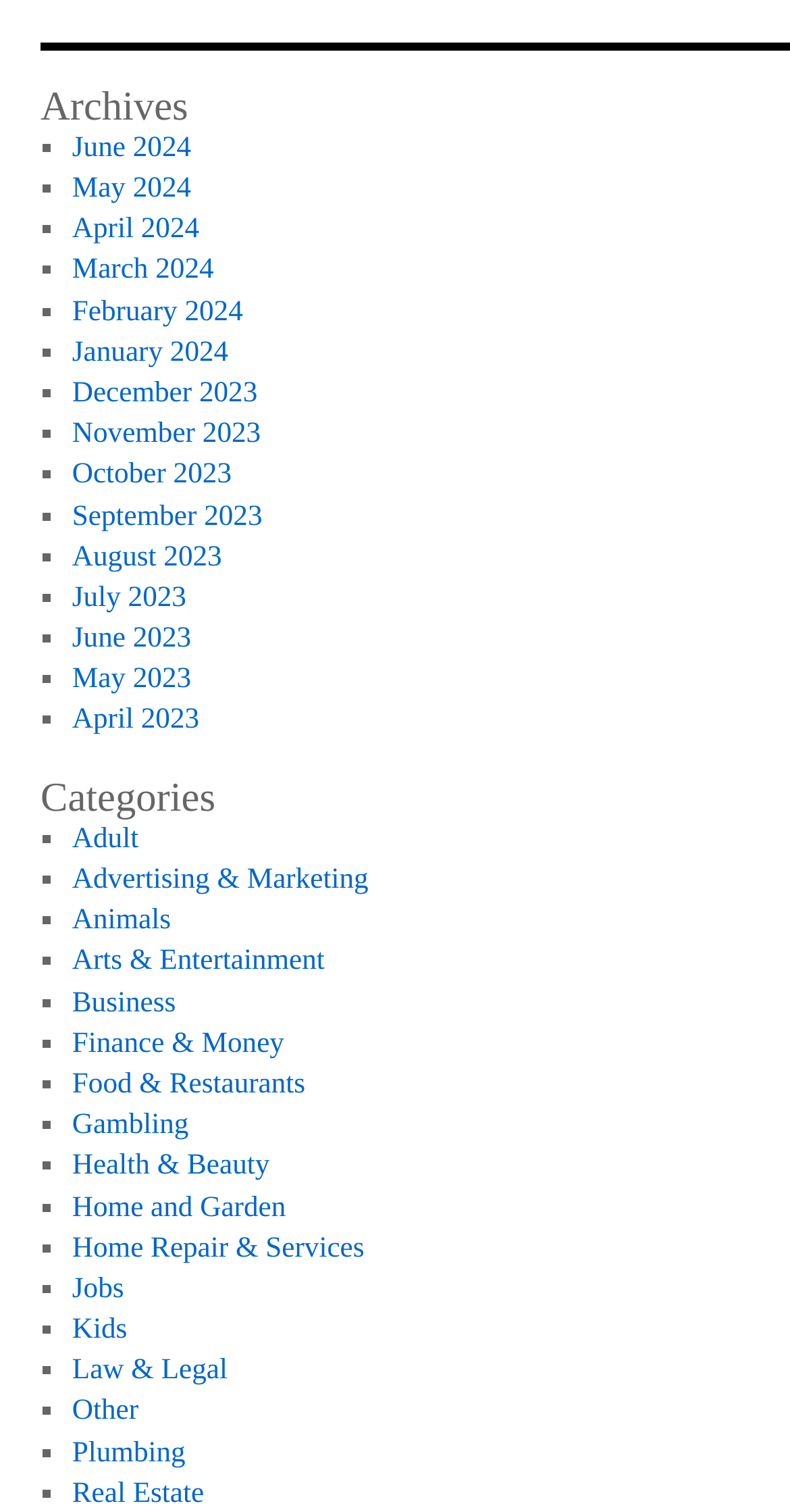Please identify the bounding box coordinates of the clickable area that will fulfill the following instruction: "View archives for April 2023". The coordinates should be in the format of four float numbers between 0 and 1, i.e., [left, top, right, bottom].

[0.091, 0.466, 0.252, 0.487]